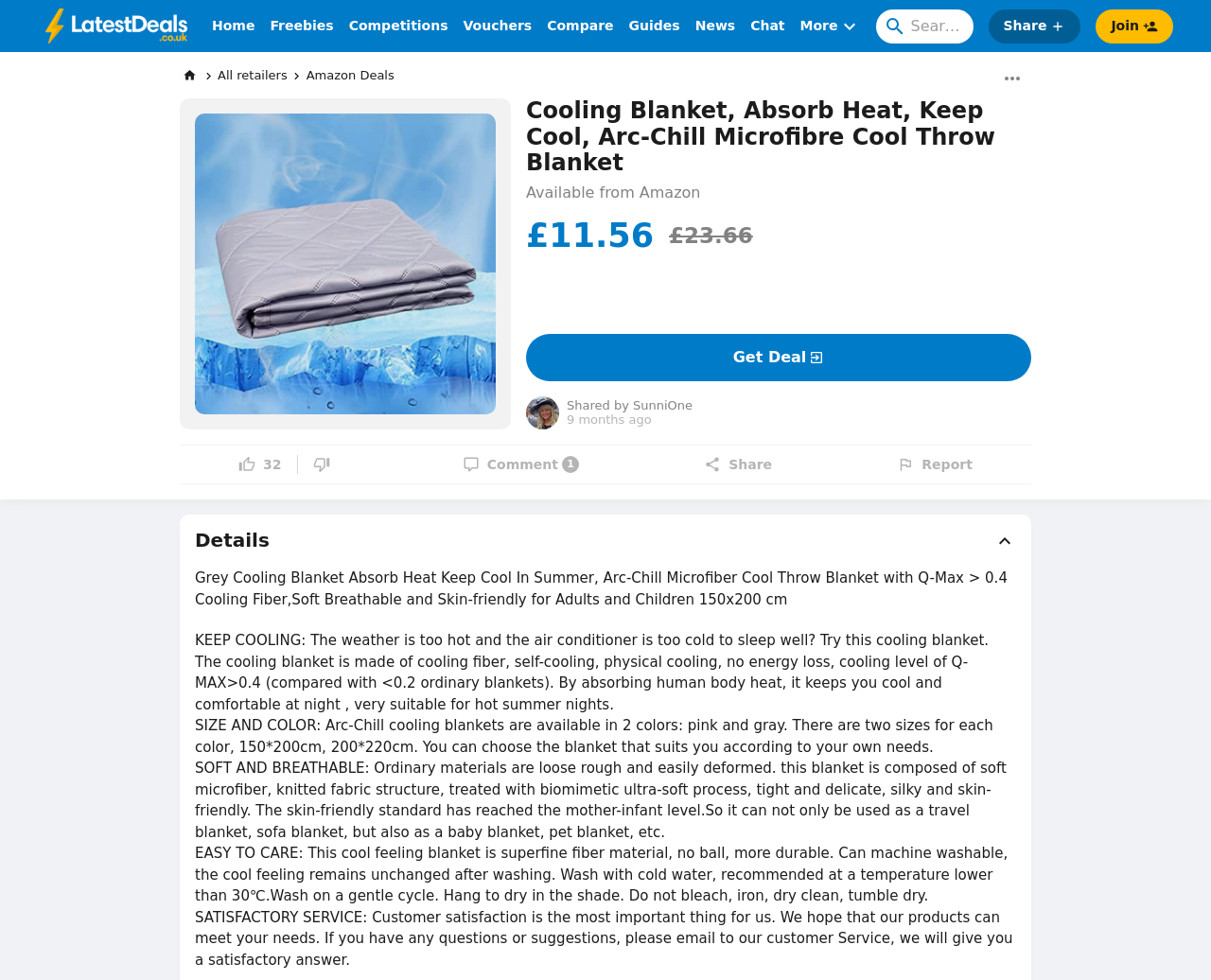Identify the bounding box for the UI element that is described as follows: "parent_node: 32 aria-label="Dislike"".

[0.245, 0.465, 0.279, 0.484]